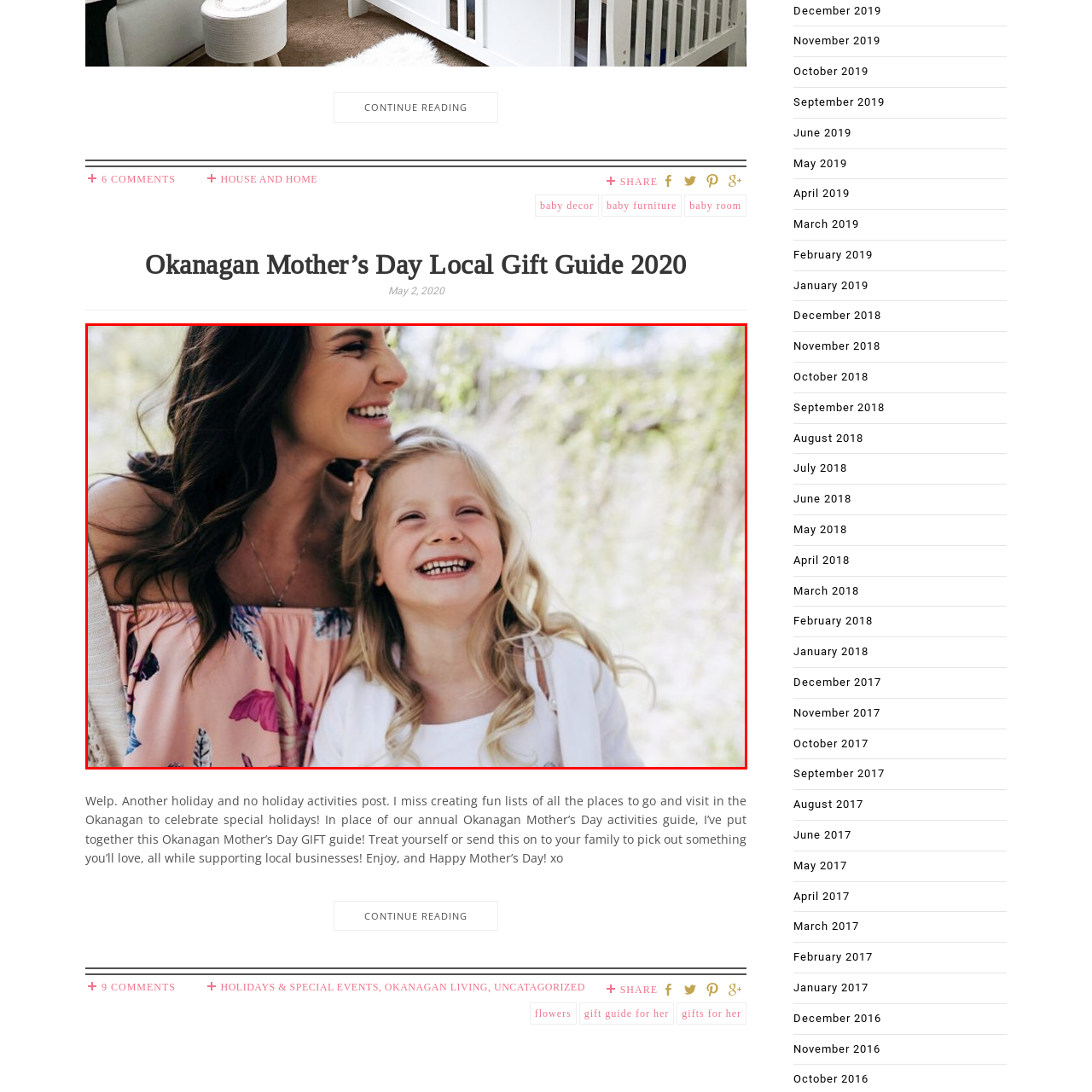Offer a detailed explanation of the elements found within the defined red outline.

In a heartwarming moment captured outdoors, a mother and her young daughter share a joyful smile. The mother, wearing a floral off-shoulder top, leans affectionately towards her daughter. The little girl, dressed in a light-colored outfit, beams with delight, her long hair cascading around her shoulders. Their expressions radiate happiness and love, embodying a precious bond as they enjoy a sunlit day together. This image beautifully reflects the theme of family connection, making it a fitting addition to the "Kelowna Mother’s Day Gift Guide 2020," highlighting ideas for celebrating special moments with loved ones.